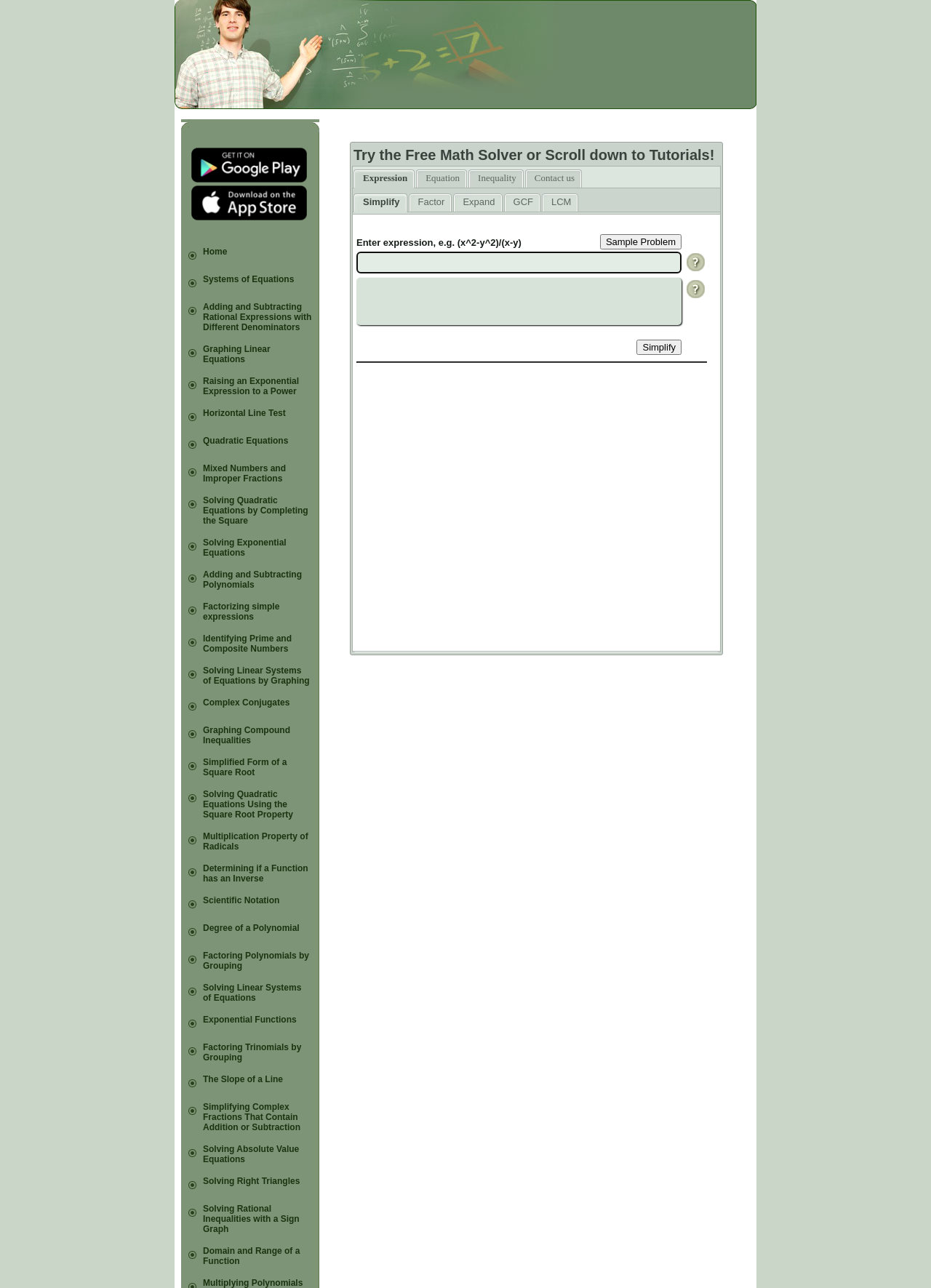Give a concise answer using one word or a phrase to the following question:
What is the layout of the webpage?

Table-based layout